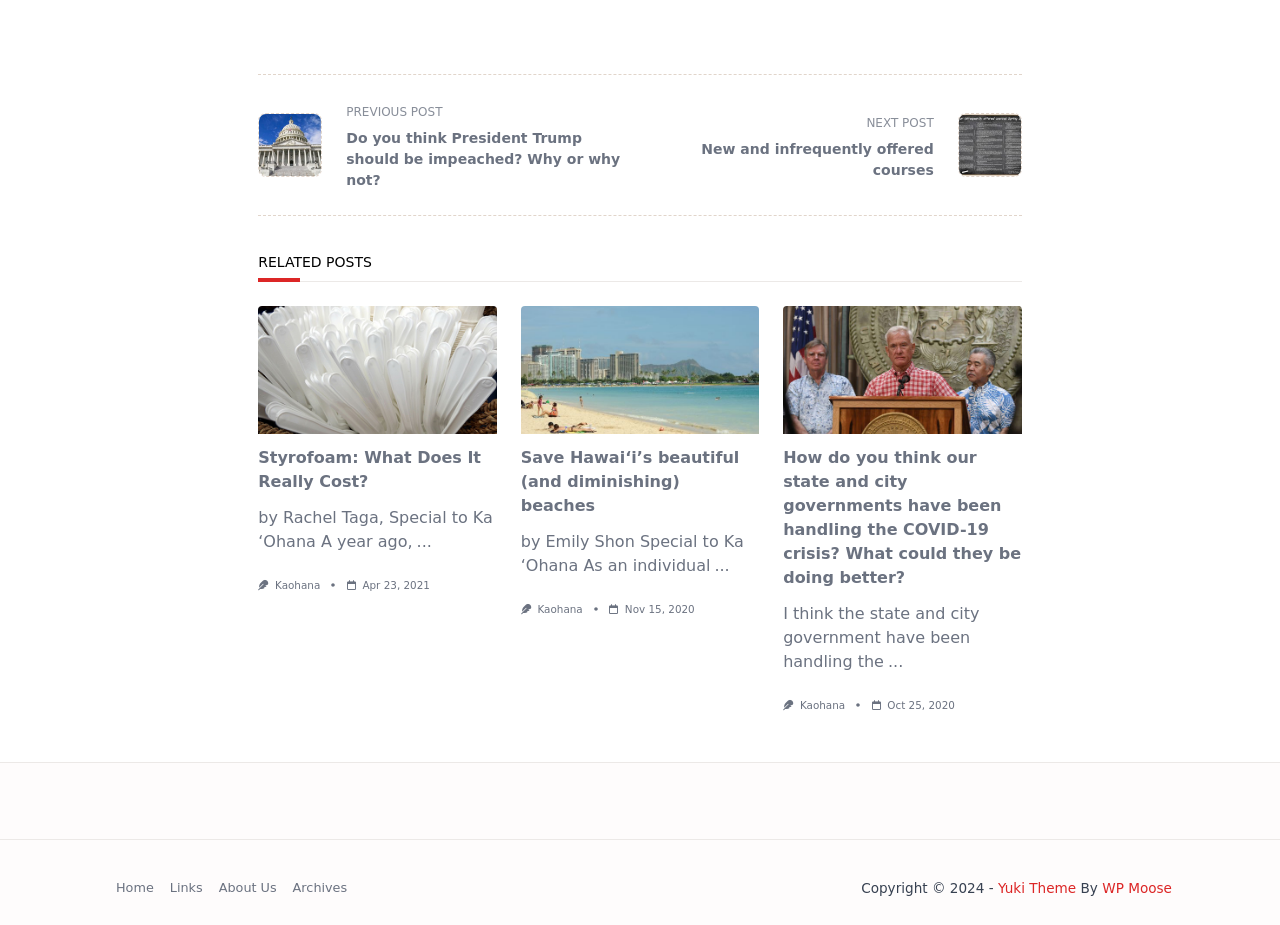Identify the bounding box coordinates for the element you need to click to achieve the following task: "View the post about COVID-19 crisis". The coordinates must be four float values ranging from 0 to 1, formatted as [left, top, right, bottom].

[0.612, 0.482, 0.798, 0.638]